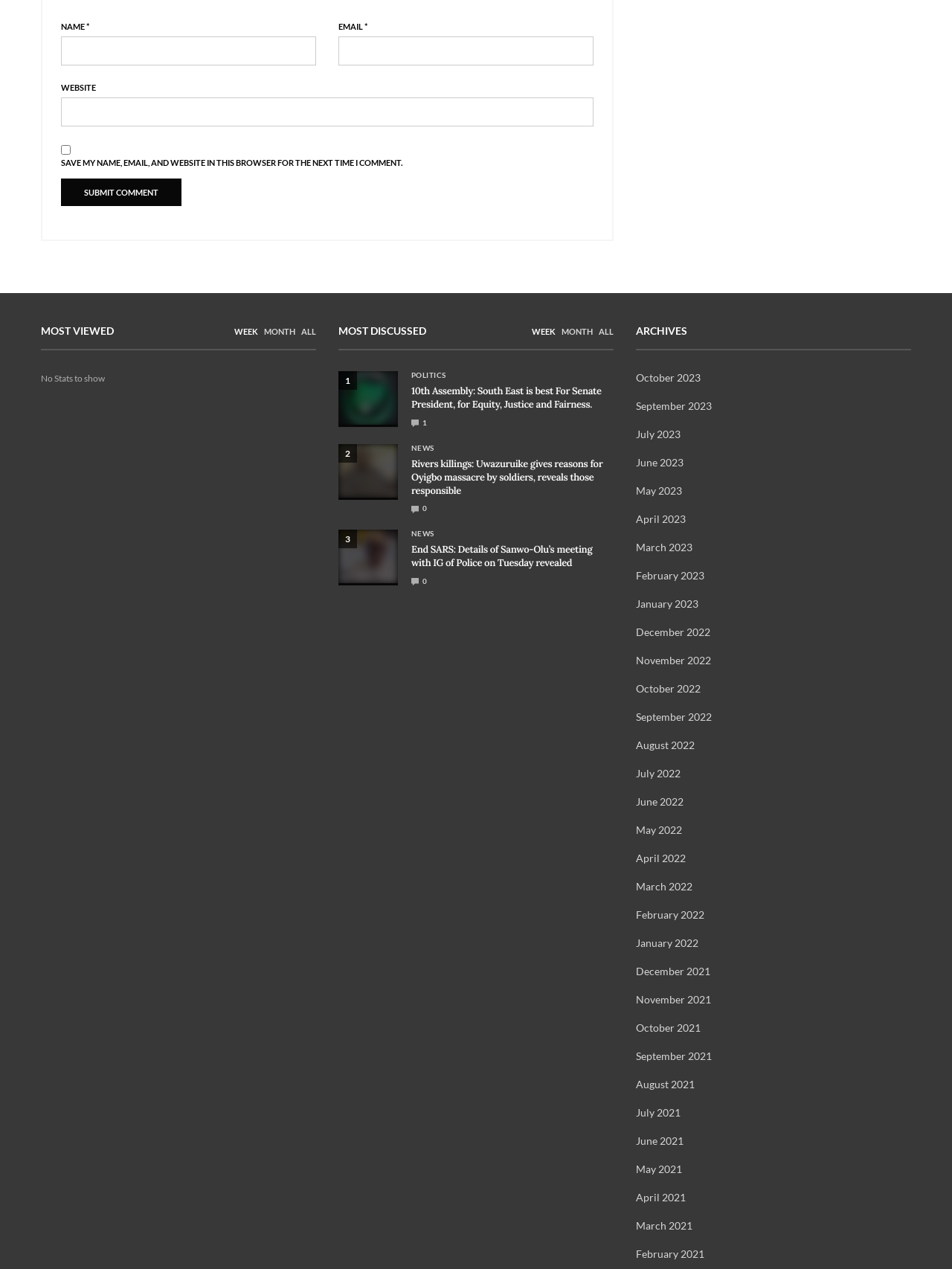Can you find the bounding box coordinates for the element that needs to be clicked to execute this instruction: "Read the article about 10th Assembly"? The coordinates should be given as four float numbers between 0 and 1, i.e., [left, top, right, bottom].

[0.355, 0.293, 0.418, 0.335]